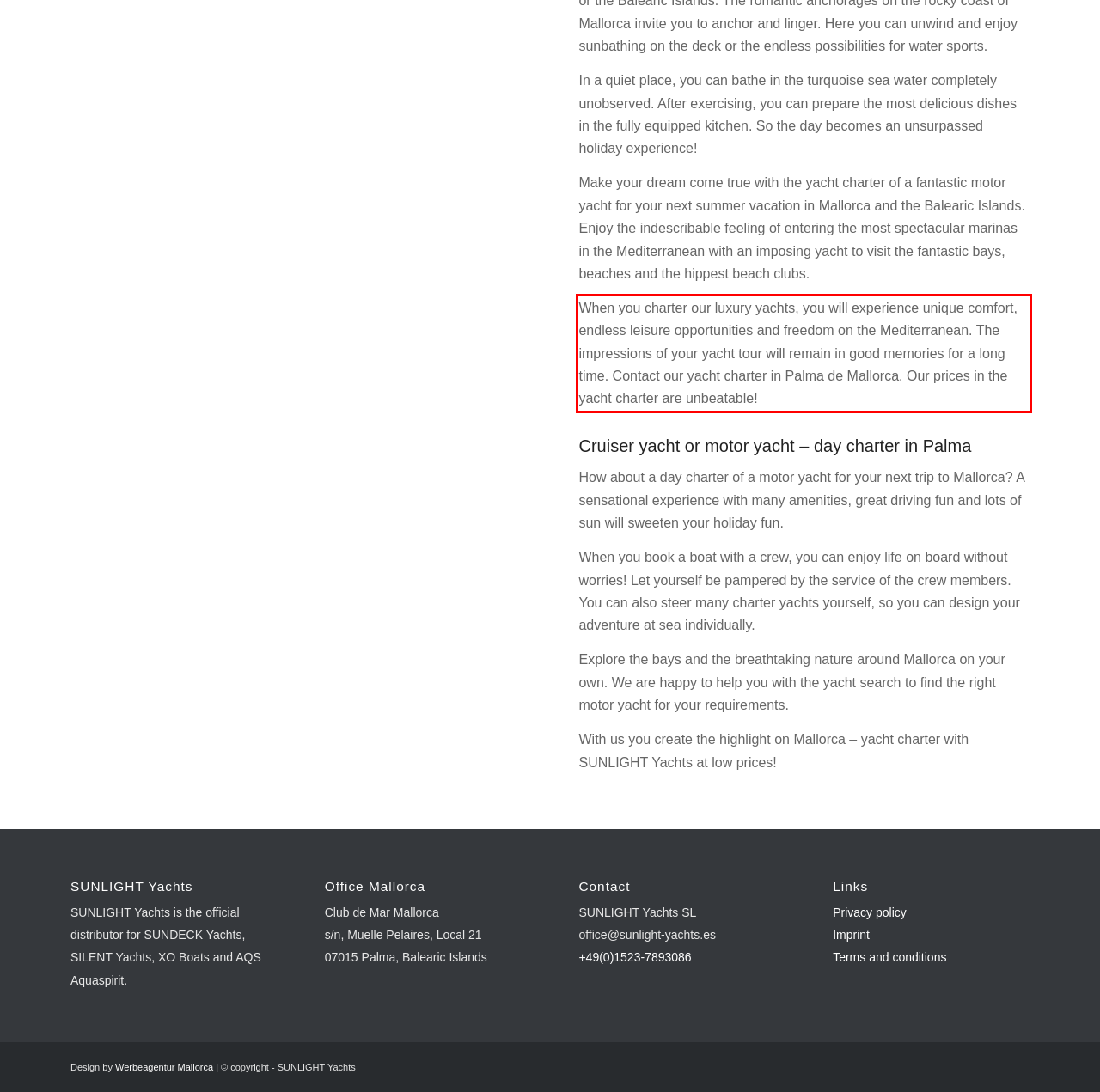Within the provided webpage screenshot, find the red rectangle bounding box and perform OCR to obtain the text content.

When you charter our luxury yachts, you will experience unique comfort, endless leisure opportunities and freedom on the Mediterranean. The impressions of your yacht tour will remain in good memories for a long time. Contact our yacht charter in Palma de Mallorca. Our prices in the yacht charter are unbeatable!